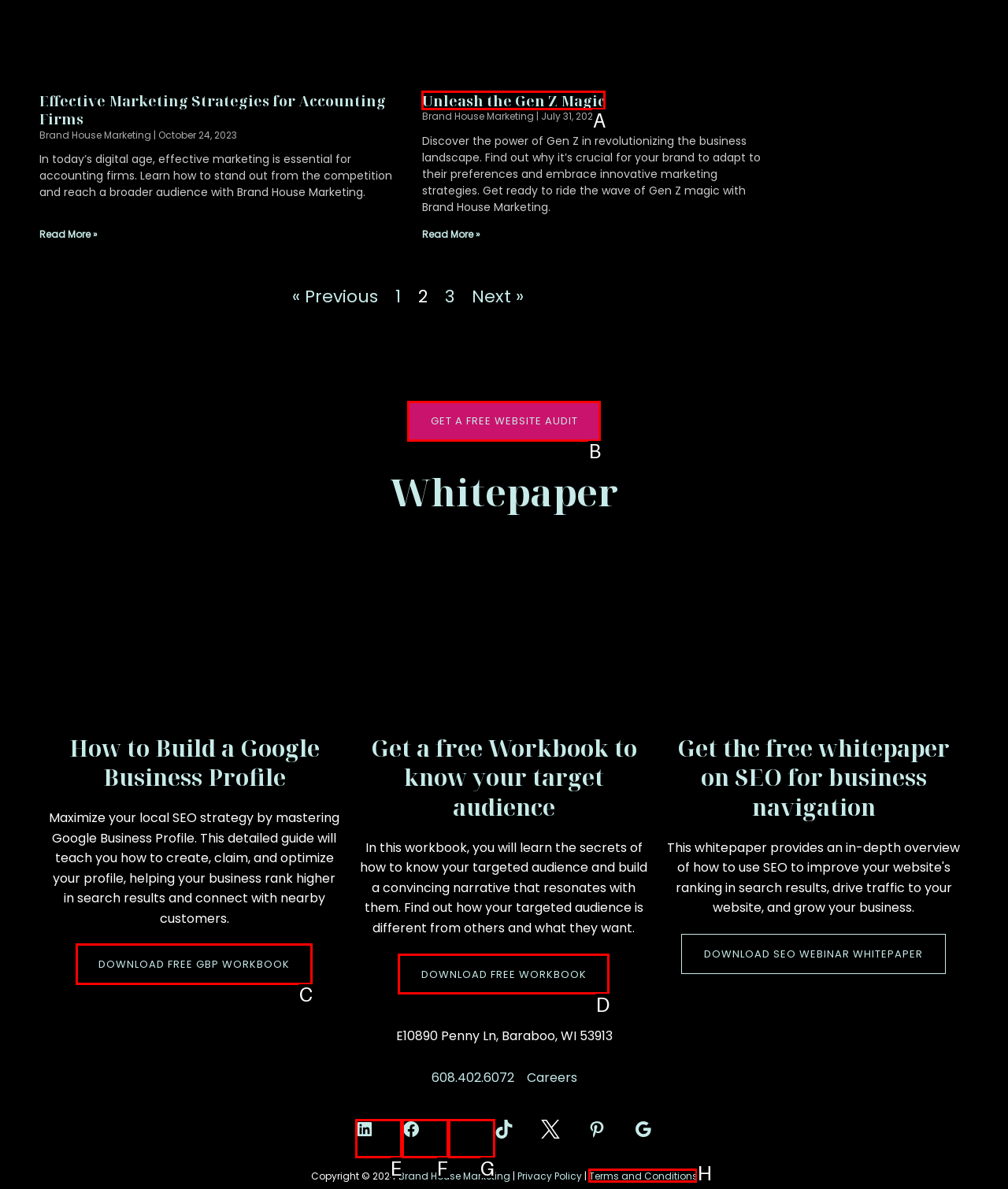Identify the letter of the option to click in order to Download free GBP workbook. Answer with the letter directly.

C